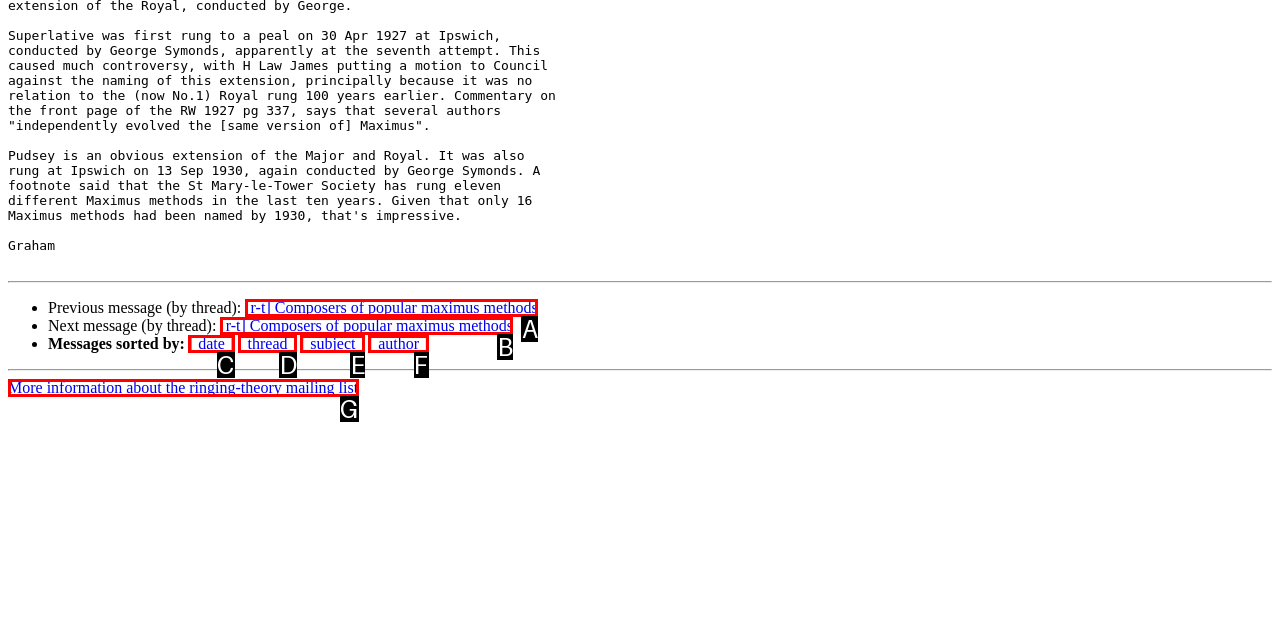Match the description: [ subject ] to the appropriate HTML element. Respond with the letter of your selected option.

E